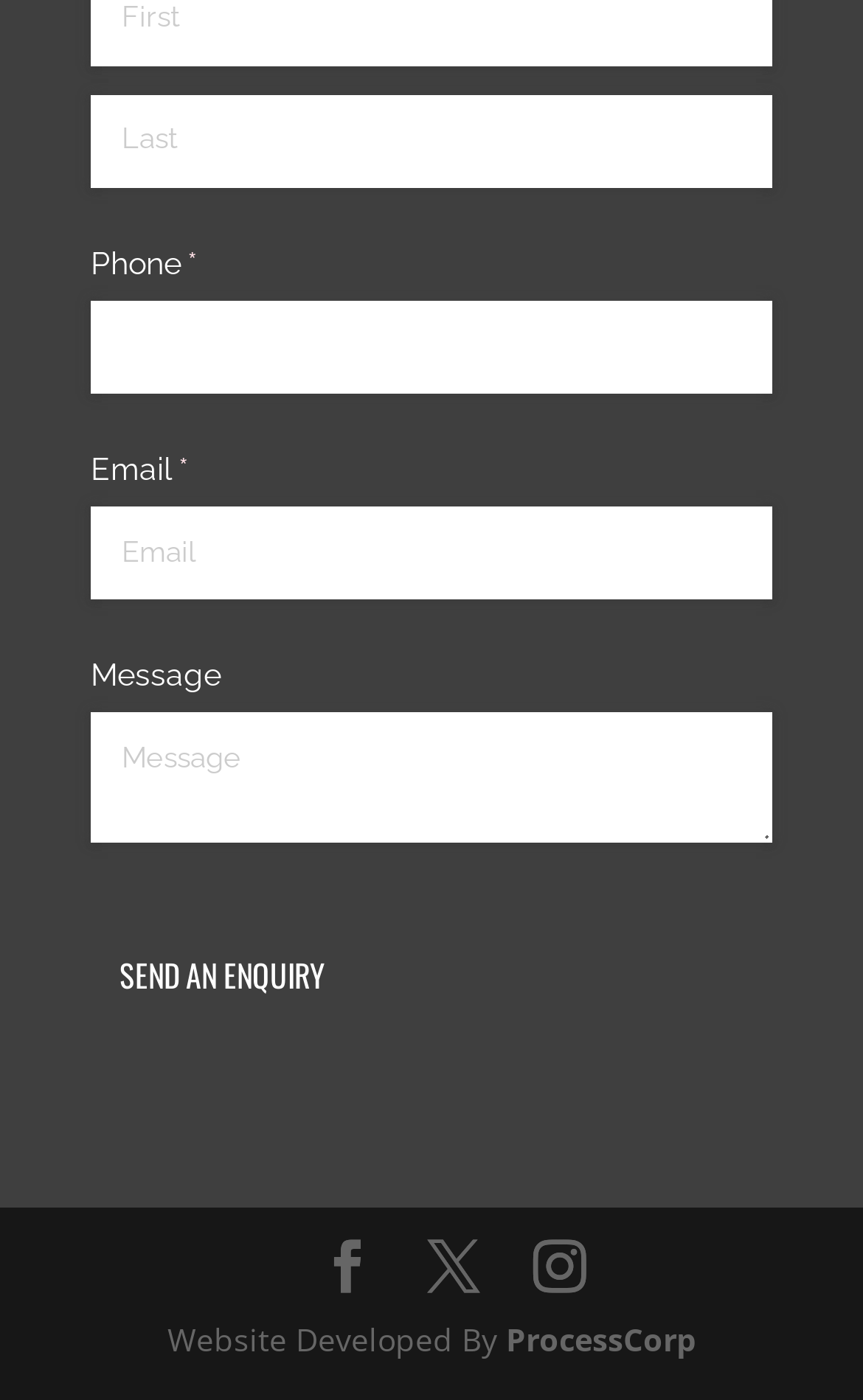Identify the bounding box coordinates of the part that should be clicked to carry out this instruction: "Write a message".

[0.105, 0.509, 0.895, 0.601]